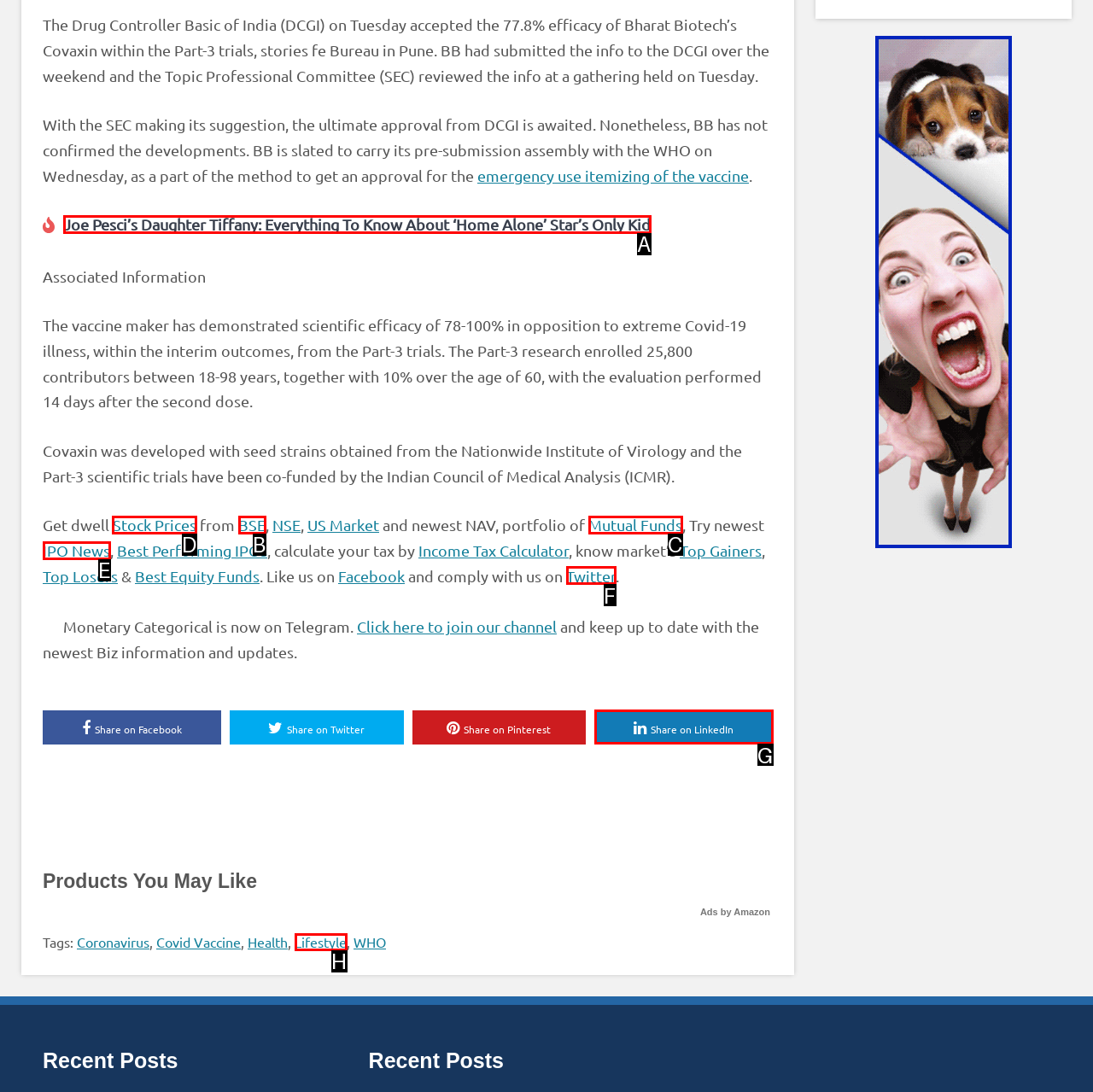From the available options, which lettered element should I click to complete this task: Check Stock Prices?

D